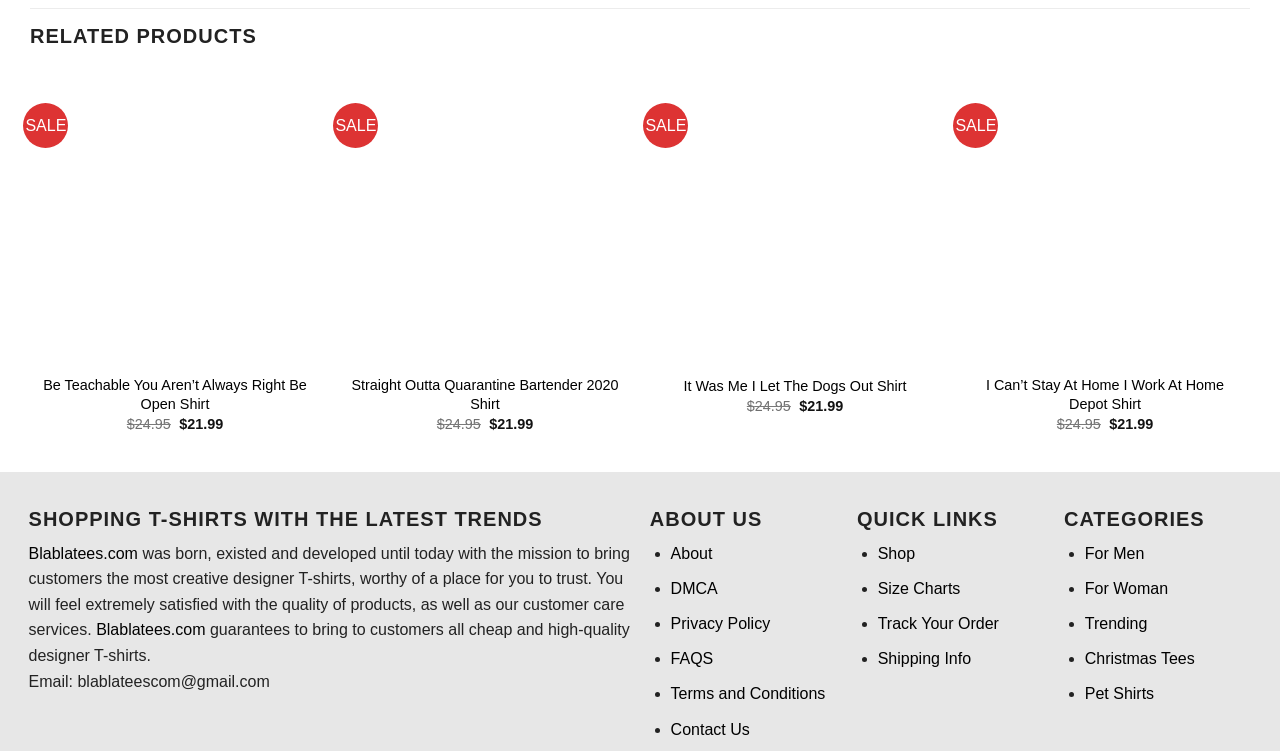Provide the bounding box coordinates of the HTML element this sentence describes: "Yo-Yo-Land: Monday, March 23, 2015". The bounding box coordinates consist of four float numbers between 0 and 1, i.e., [left, top, right, bottom].

None